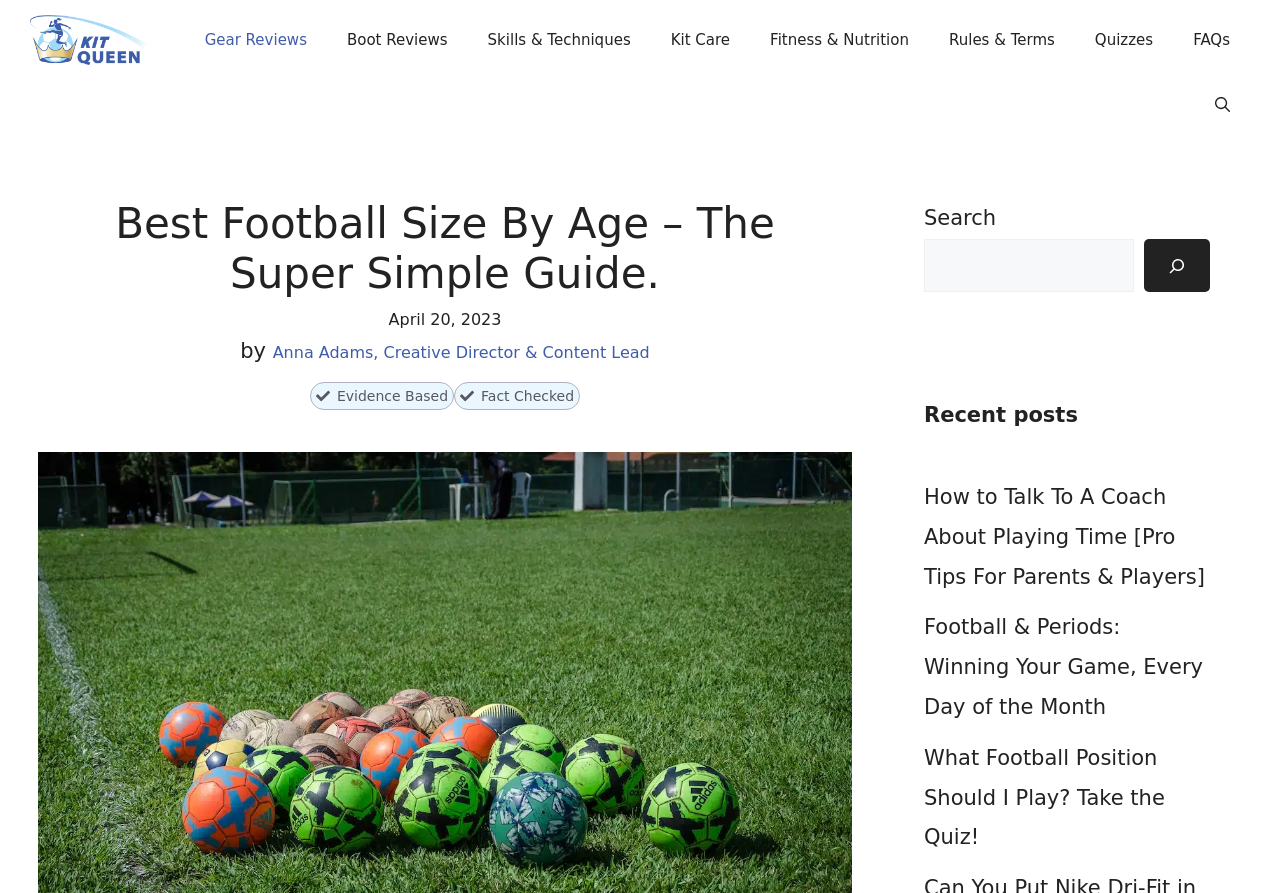What is the category of the link 'How to Talk To A Coach About Playing Time [Pro Tips For Parents & Players]'?
Using the visual information from the image, give a one-word or short-phrase answer.

Recent posts